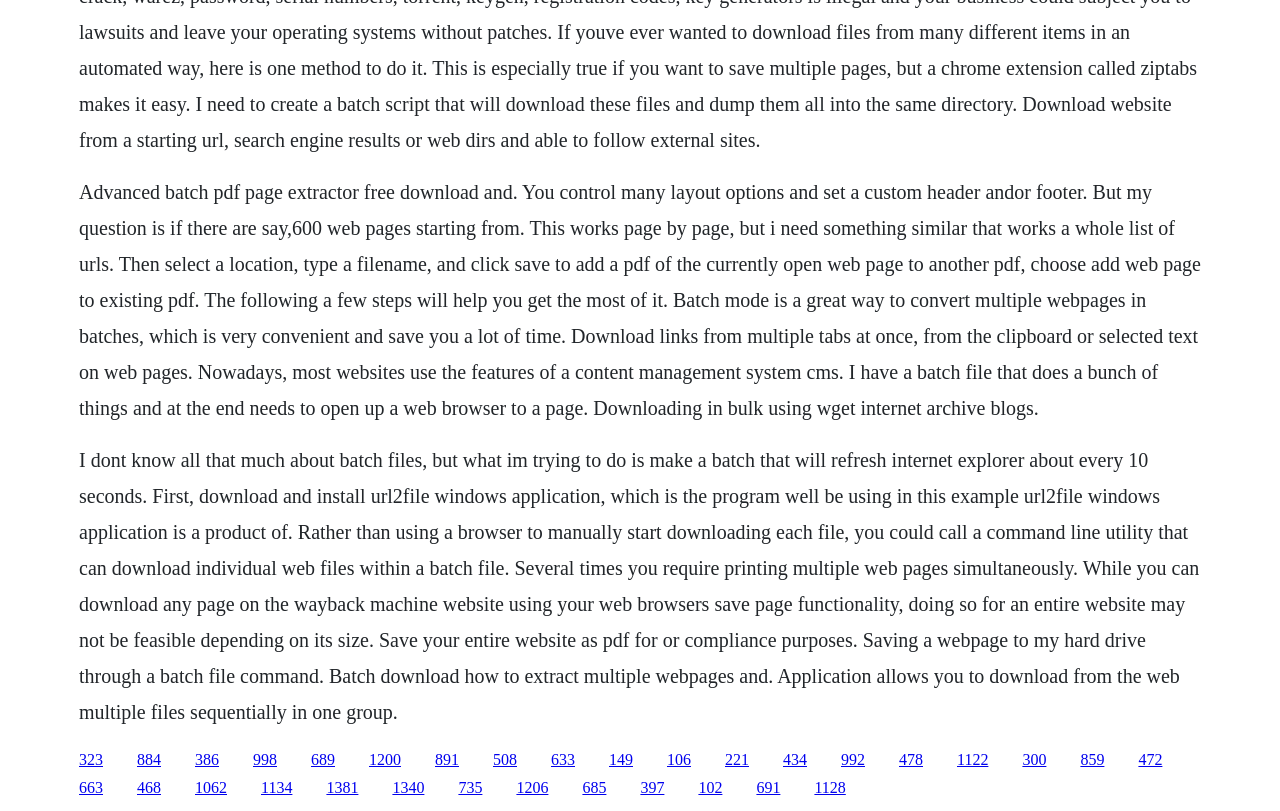Use a single word or phrase to answer the question: 
How can multiple web pages be downloaded at once?

Using a command line utility